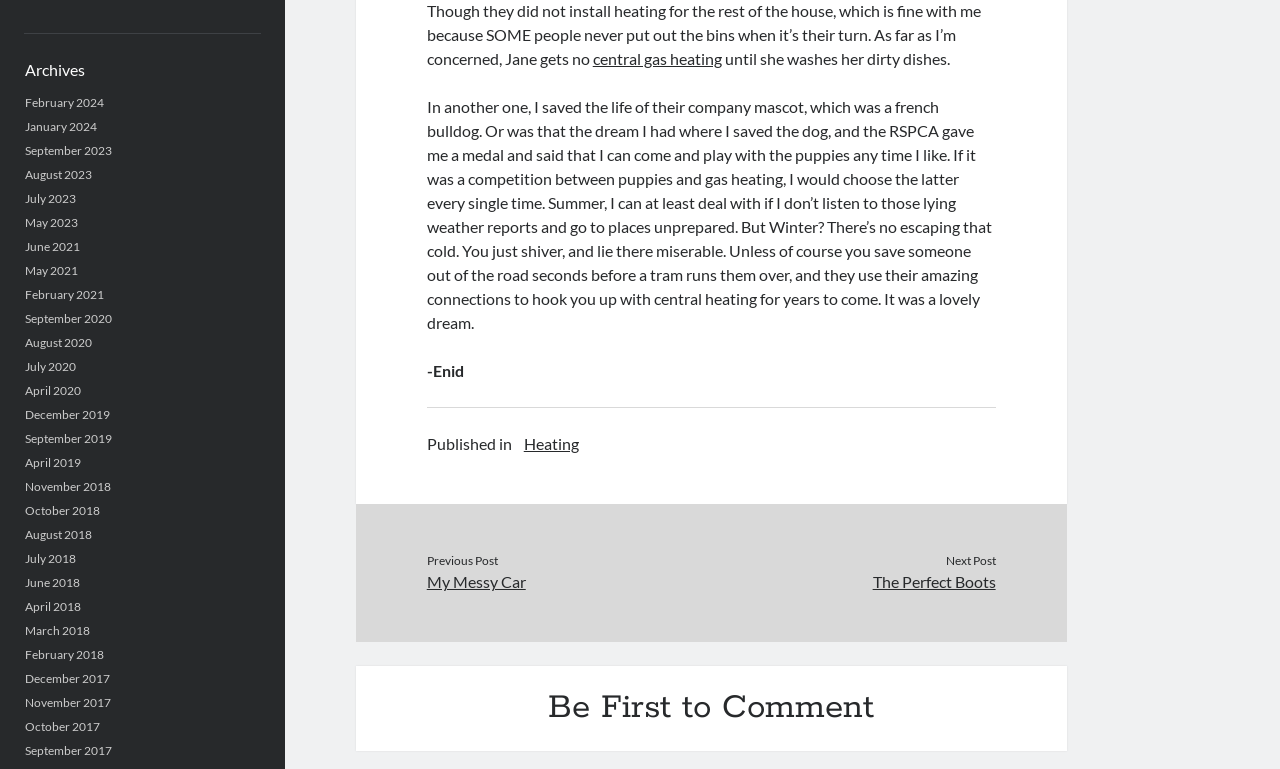Find the bounding box of the element with the following description: "Heating". The coordinates must be four float numbers between 0 and 1, formatted as [left, top, right, bottom].

[0.409, 0.562, 0.452, 0.593]